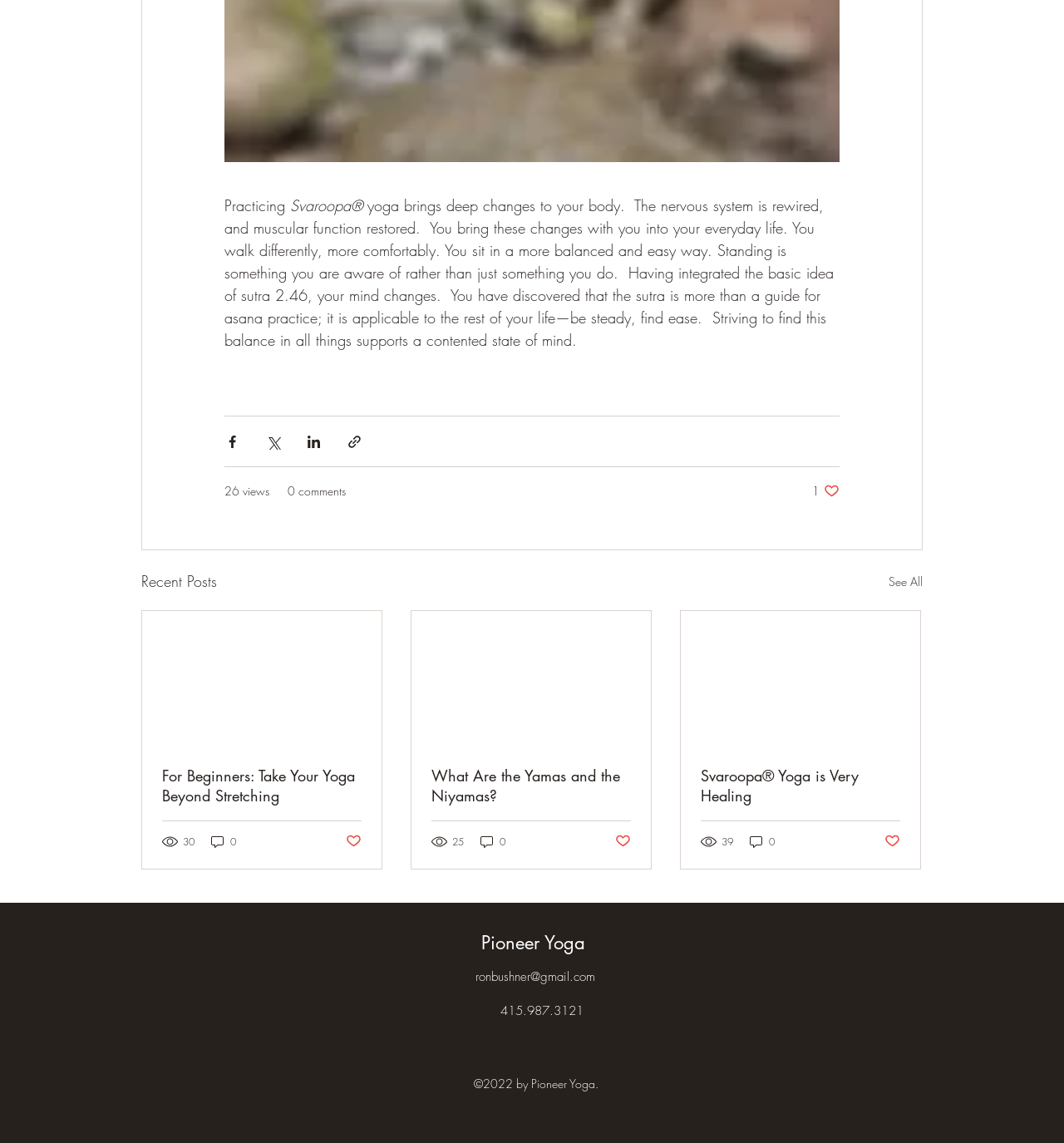Please give a one-word or short phrase response to the following question: 
What is the name of the yoga style?

Svaroopa